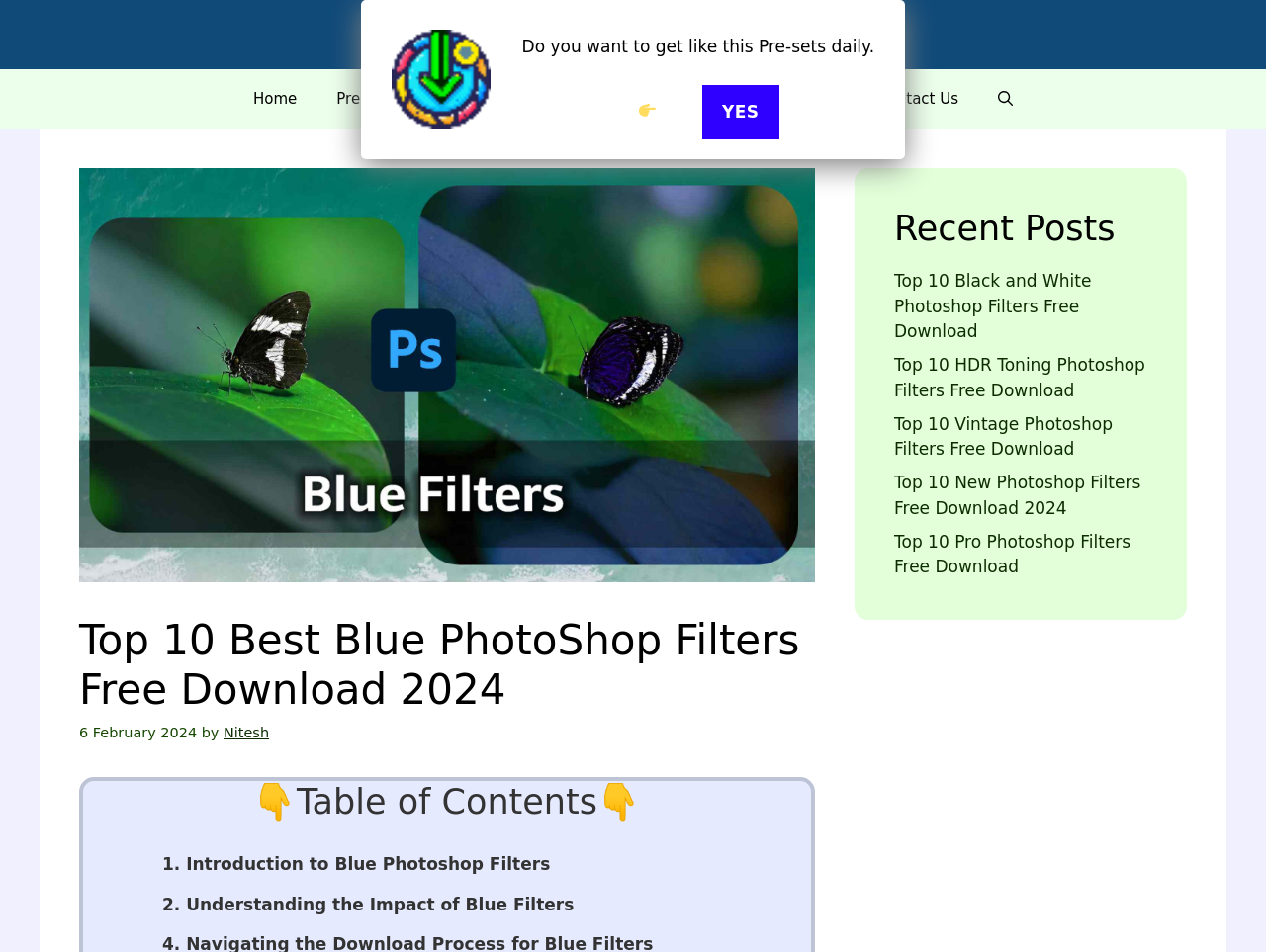Respond with a single word or short phrase to the following question: 
What is the purpose of the 'YES' button?

To receive daily presets